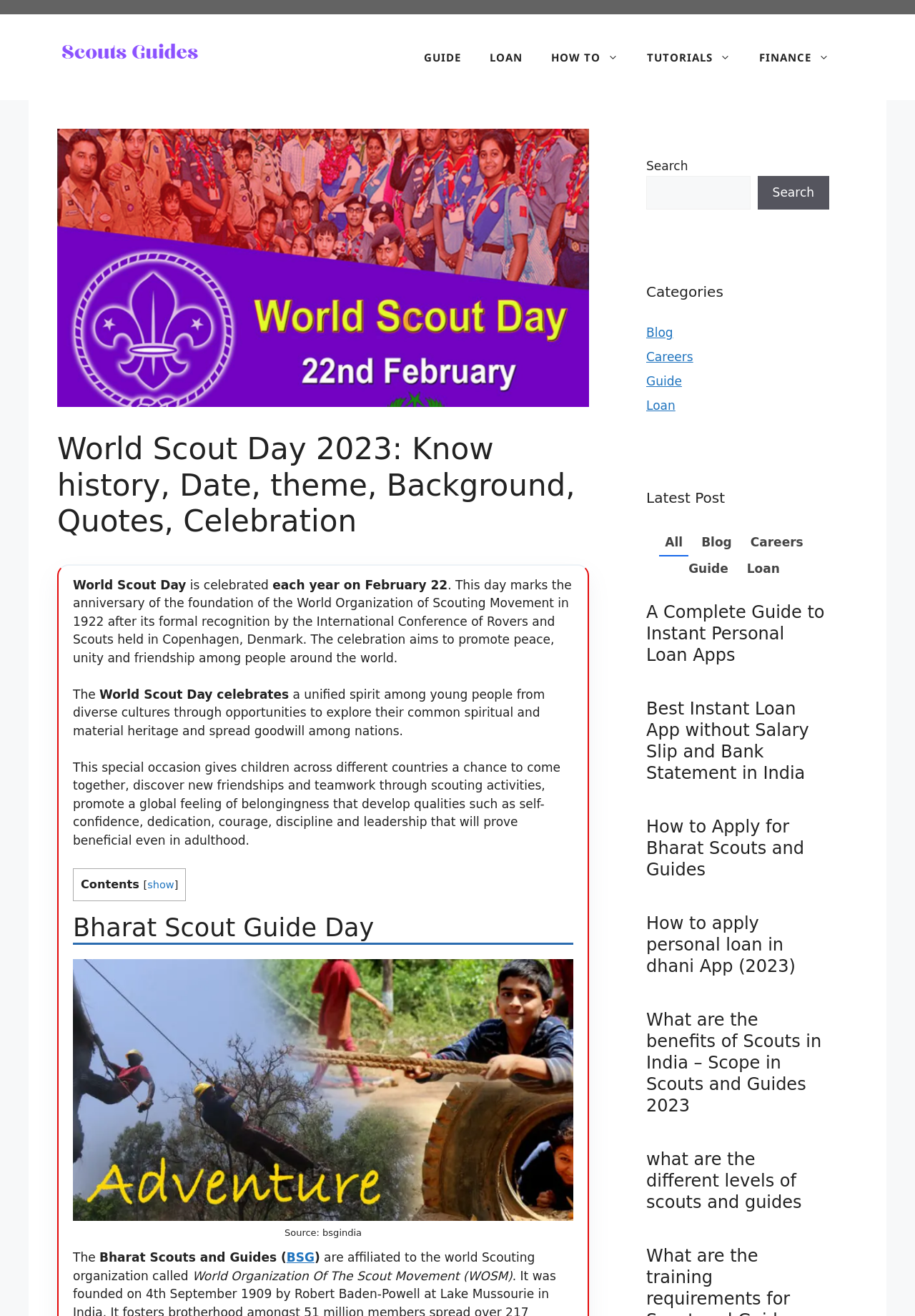Write an extensive caption that covers every aspect of the webpage.

The webpage is dedicated to World Scout Day 2023, providing information on its history, date, quotes, and celebration. At the top, there is a banner with the site's name and a navigation menu with links to GUIDE, LOAN, HOW TO, TUTORIALS, and FINANCE. Below the navigation menu, there is a large image related to World Scout Day 2023.

The main content area is divided into sections. The first section provides an introduction to World Scout Day, stating that it is celebrated every year on February 22nd, marking the anniversary of the World Organization of Scouting Movement's foundation in 1922. The section also explains the purpose of the celebration, which is to promote peace, unity, and friendship among people worldwide.

The next section discusses the significance of World Scout Day, highlighting its role in promoting a unified spirit among young people from diverse cultures and providing opportunities for children to come together, discover new friendships, and develop qualities like self-confidence, dedication, courage, discipline, and leadership.

Following this section, there is a table of contents with a link to show the contents. Below the table of contents, there is a heading "Bharat Scout Guide Day" followed by an image with a caption "Source: bsgindia".

The webpage also features a section about the Bharat Scouts and Guides, explaining that they are affiliated with the World Organization of the Scout Movement (WOSM).

On the right side of the page, there is a complementary section with a search bar, categories, and latest posts. The categories include Blog, Careers, Guide, and Loan, with links to each category. The latest posts section displays several article headings with links, including "A Complete Guide to Instant Personal Loan Apps", "Best Instant Loan App without Salary Slip and Bank Statement in India", and "How to Apply for Bharat Scouts and Guides".